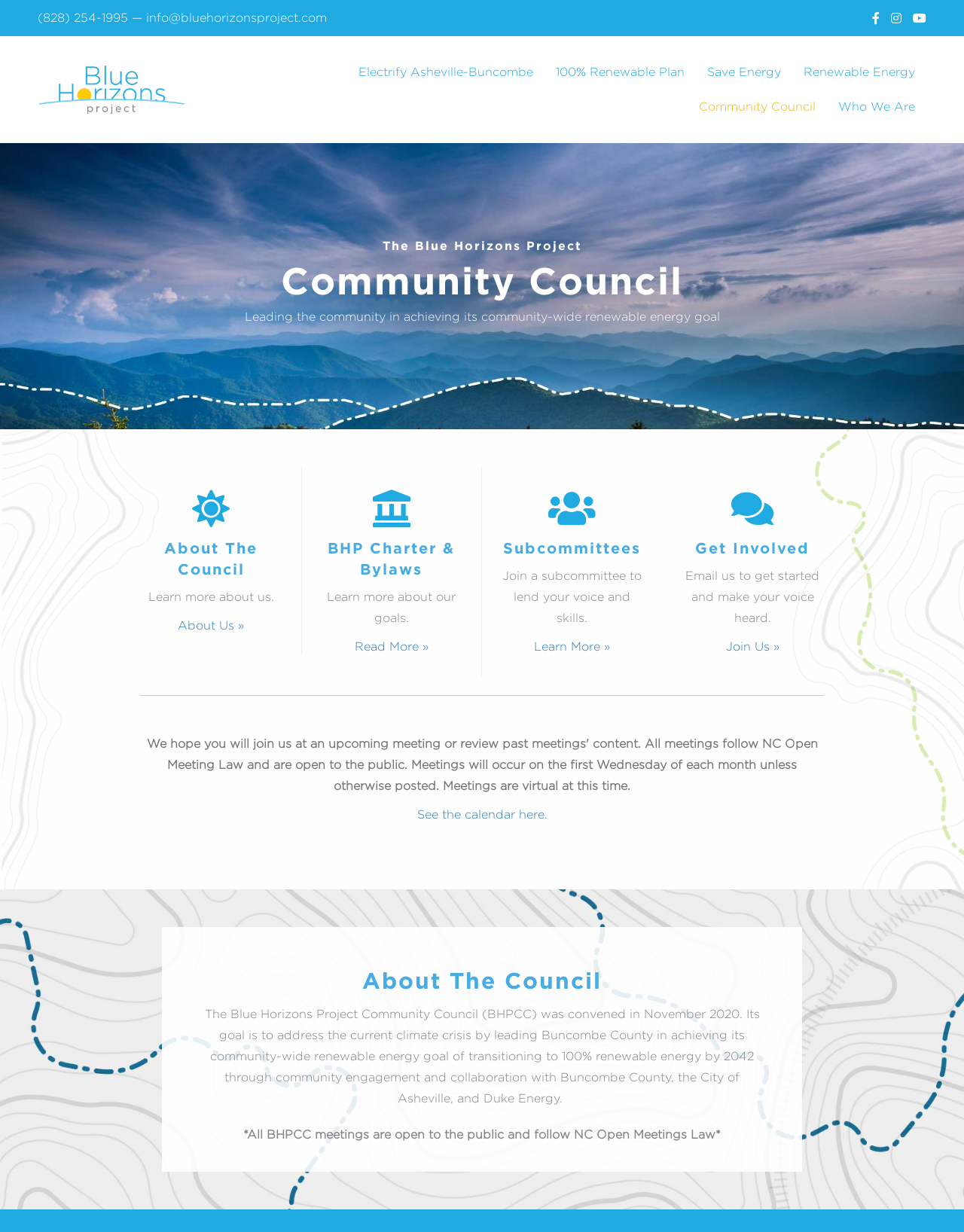Using the image as a reference, answer the following question in as much detail as possible:
What is the name of the email address of the Blue Horizons Project Community Council?

I found the email address by looking at the top of the webpage, where I saw a link with the text 'info@bluehorizonsproject.com'. This is likely the email address of the organization.